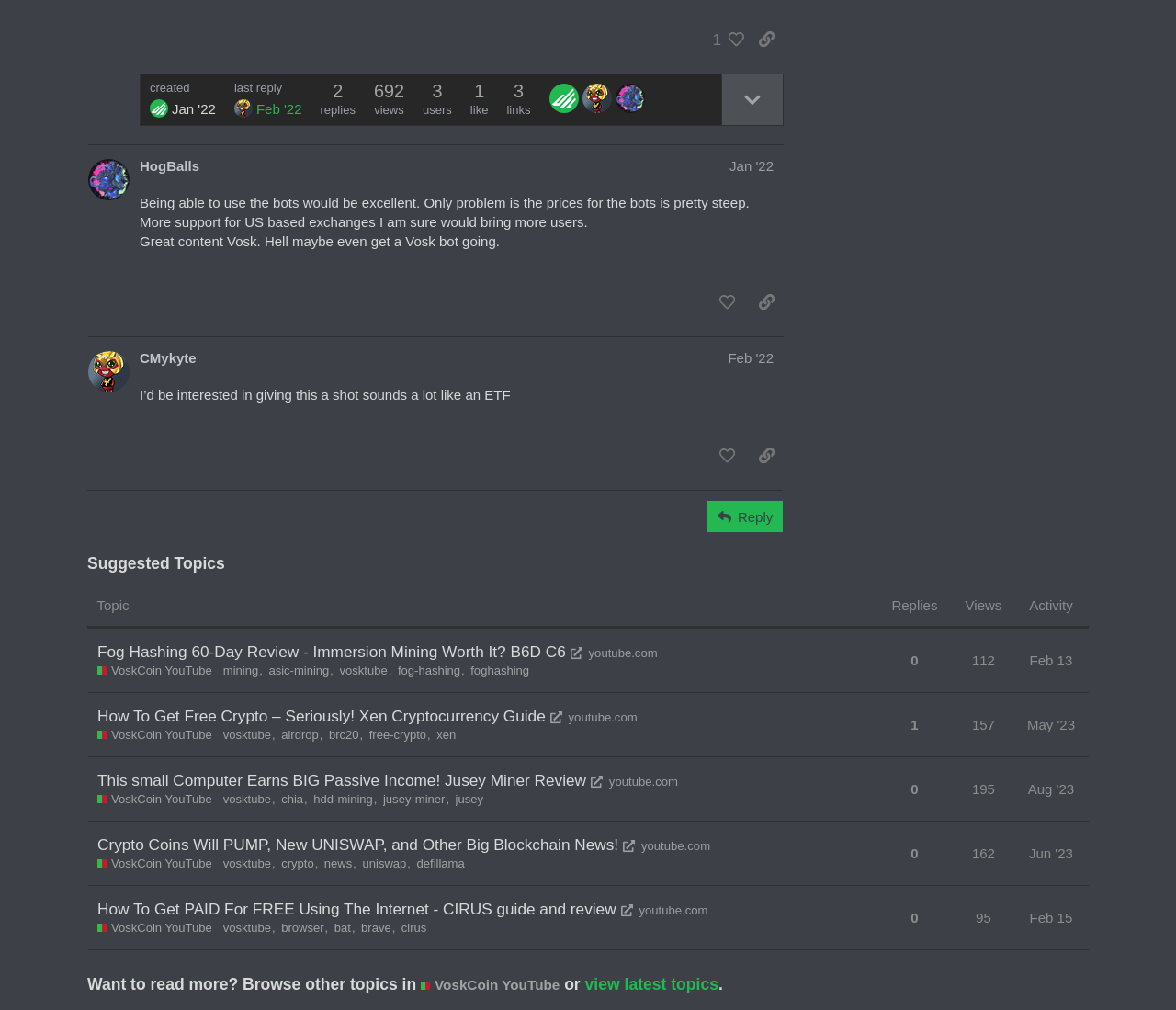What is the topic of the first post?
Using the visual information, respond with a single word or phrase.

Fog Hashing 60-Day Review